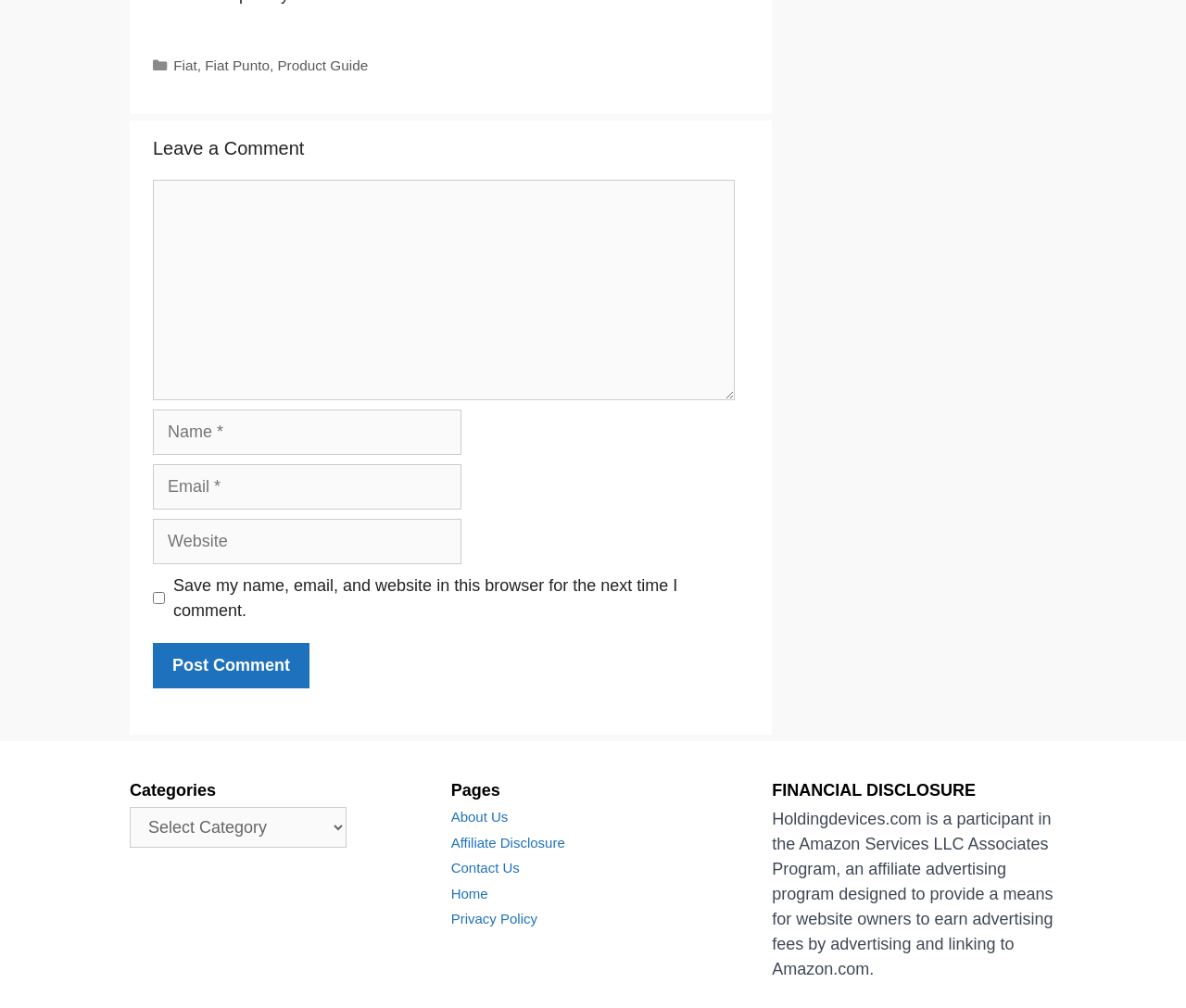Determine the bounding box coordinates of the section I need to click to execute the following instruction: "Click on the 'Fiat' link". Provide the coordinates as four float numbers between 0 and 1, i.e., [left, top, right, bottom].

[0.146, 0.057, 0.166, 0.072]